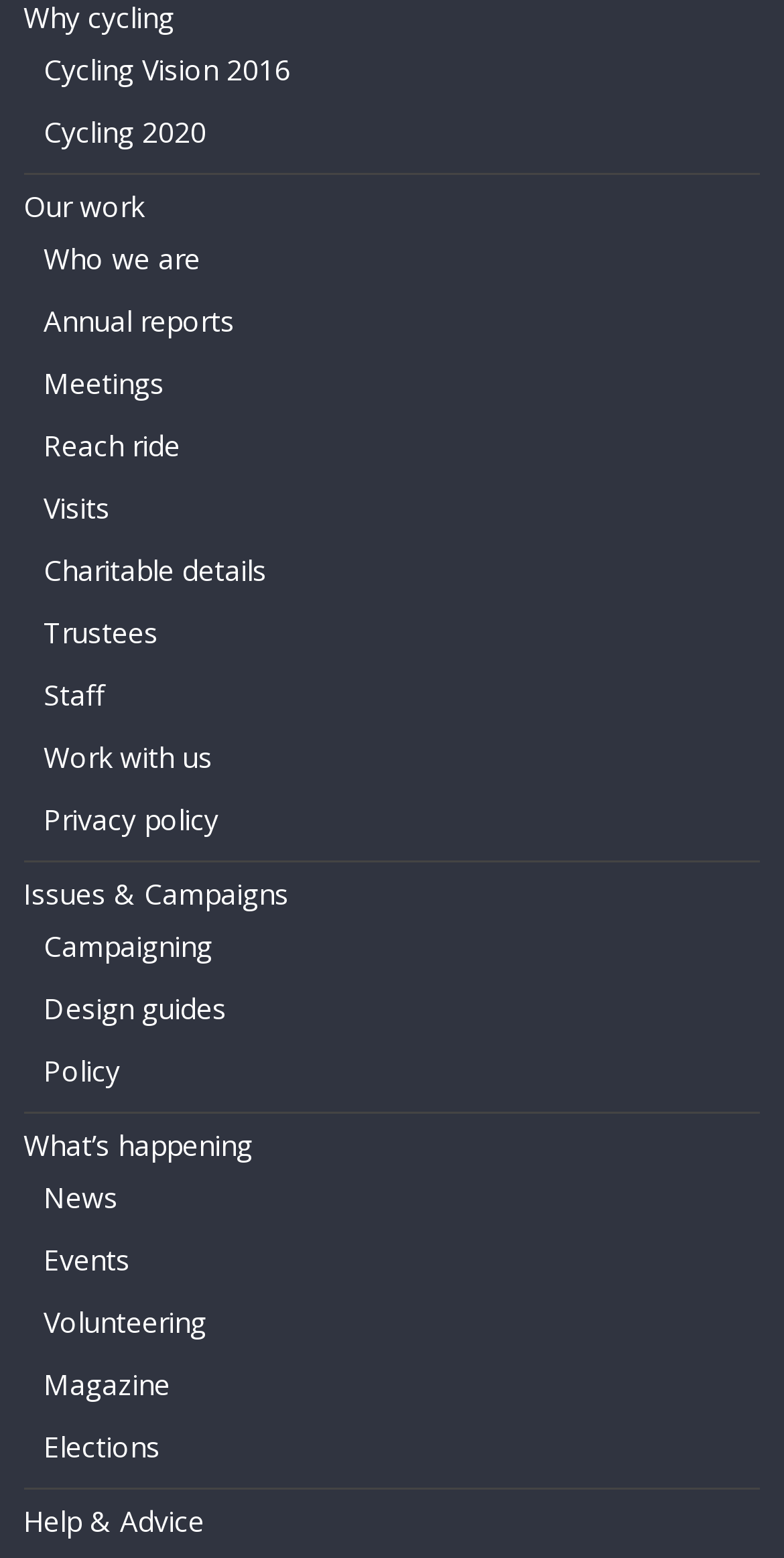What is the purpose of the 'Reach ride' link?
Answer the question with detailed information derived from the image.

The link 'Reach ride' is likely to provide information about a ride, possibly a cycling event or activity, which is related to the organization's mission or vision.